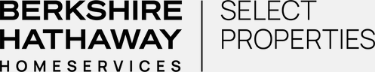Offer an in-depth caption that covers the entire scene depicted in the image.

The image prominently features the logo of "Berkshire Hathaway HomeServices Select Properties," a reputable real estate company. This branding symbolizes the company’s expertise in property dealings, offering services in buying and selling homes. The logo is presented in a bold, professional font, reinforcing the brand’s commitment to quality and trust in the real estate market. Positioned above the links to contact options and additional information about the agency, this logo serves as a focal point for visitors looking to engage with their services.